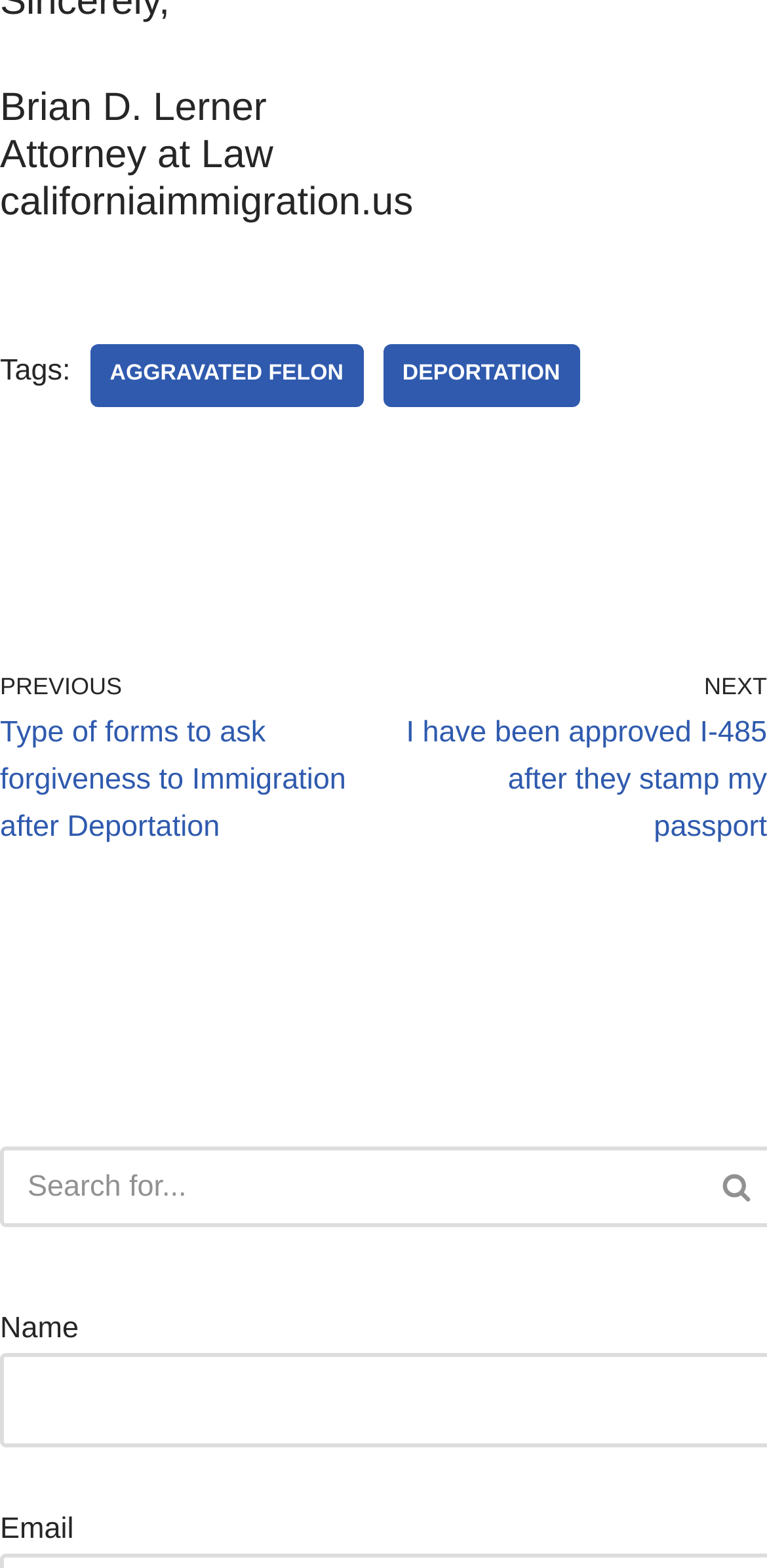What is the domain of the website?
Provide a one-word or short-phrase answer based on the image.

californiaimmigration.us